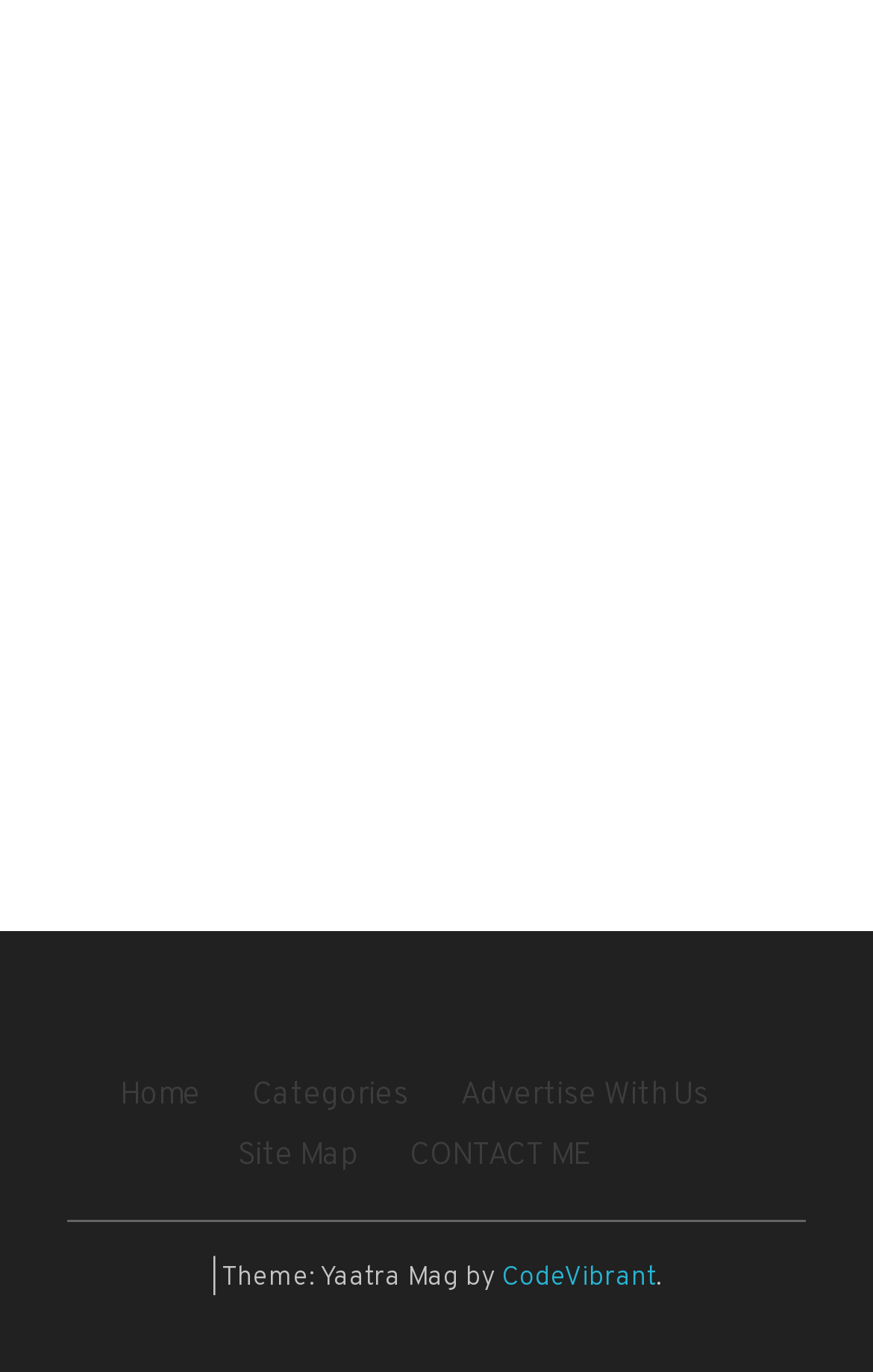What is the name of the website's creator?
Look at the image and answer the question with a single word or phrase.

CodeVibrant